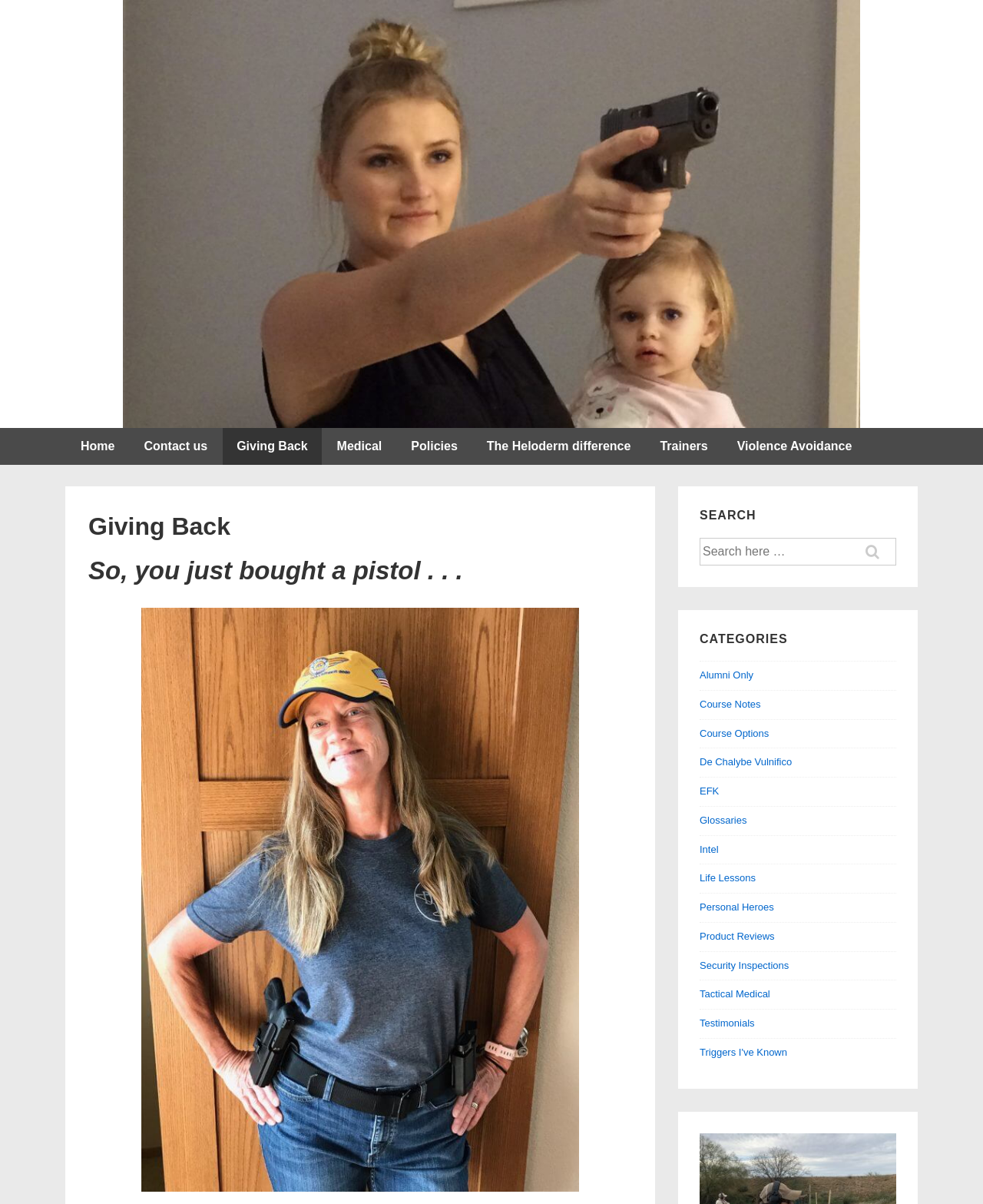Please answer the following question using a single word or phrase: 
How many main navigation links are there?

7